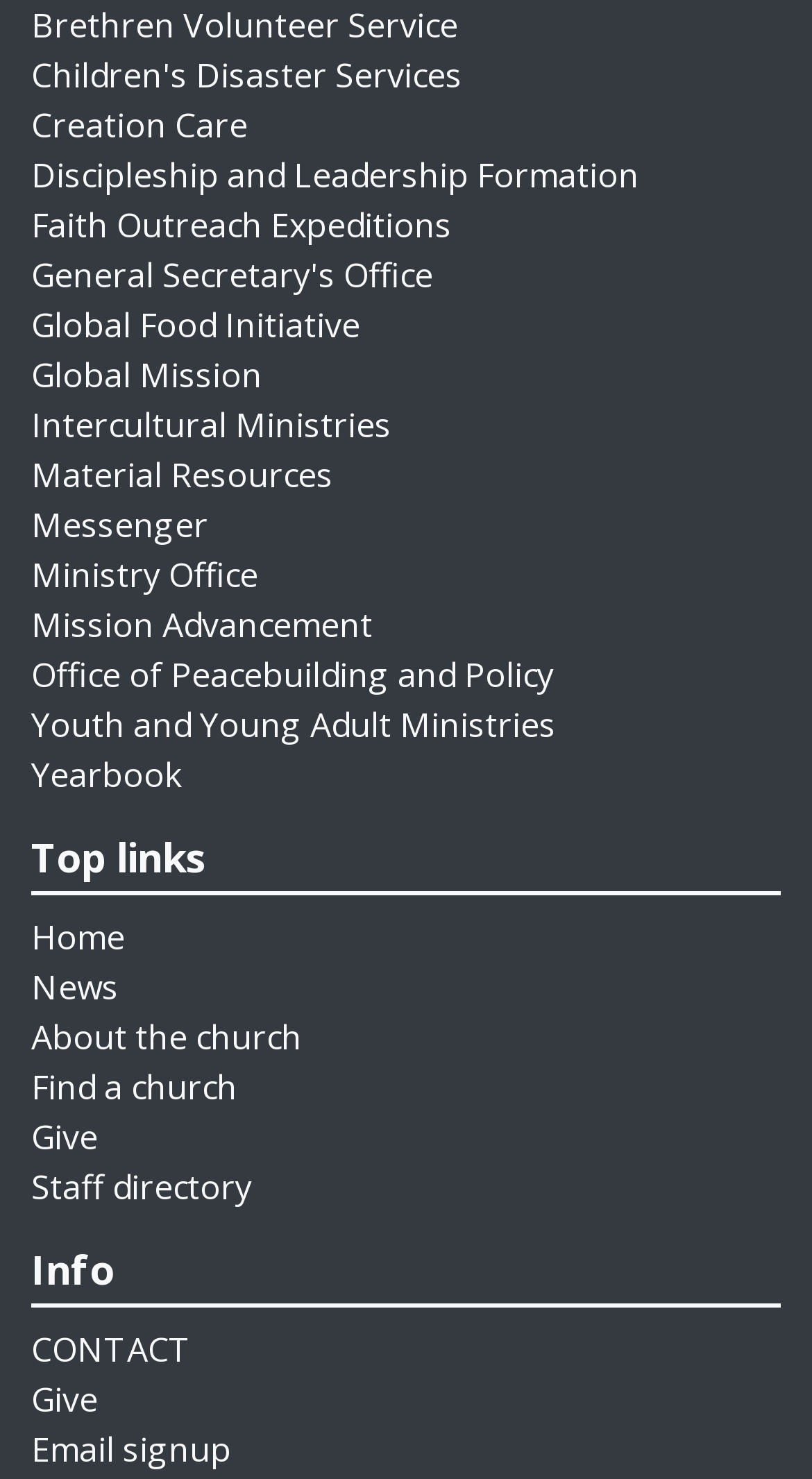Provide a single word or phrase to answer the given question: 
How many headings are there on the webpage?

2